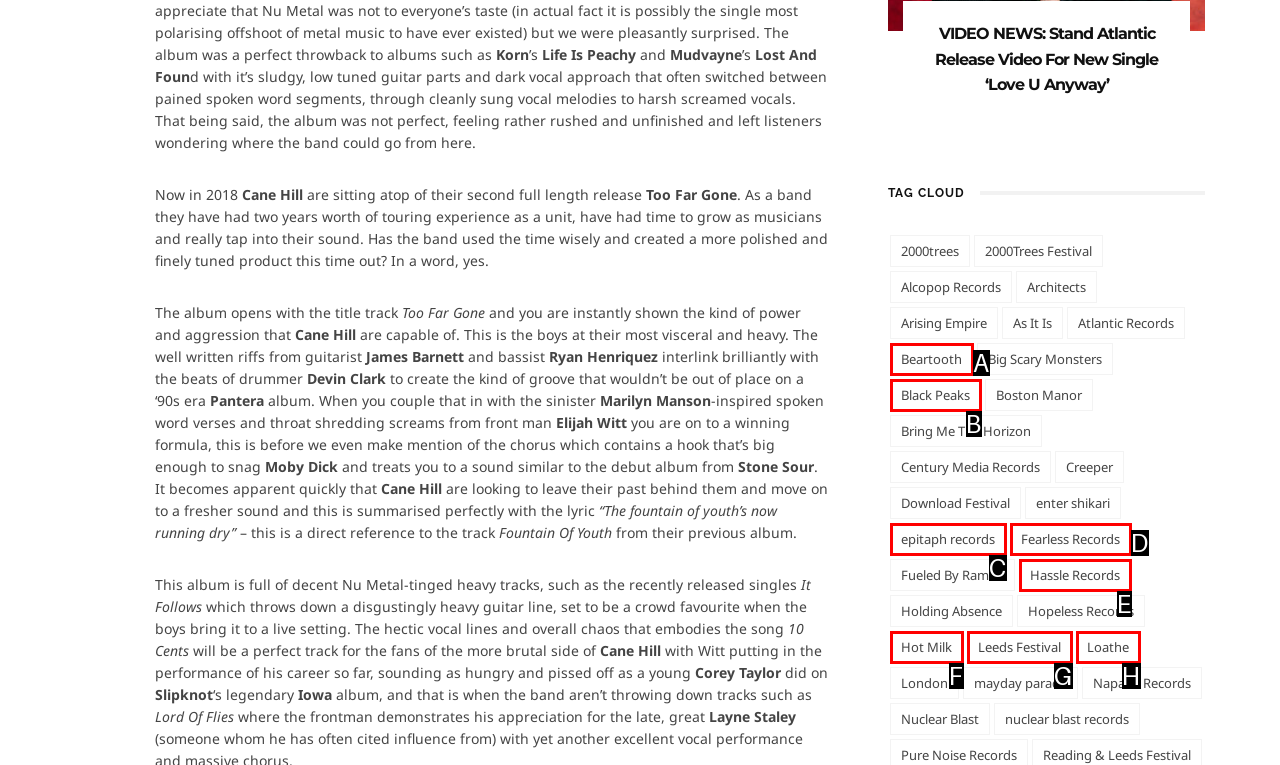Using the provided description: Hot Milk, select the most fitting option and return its letter directly from the choices.

F